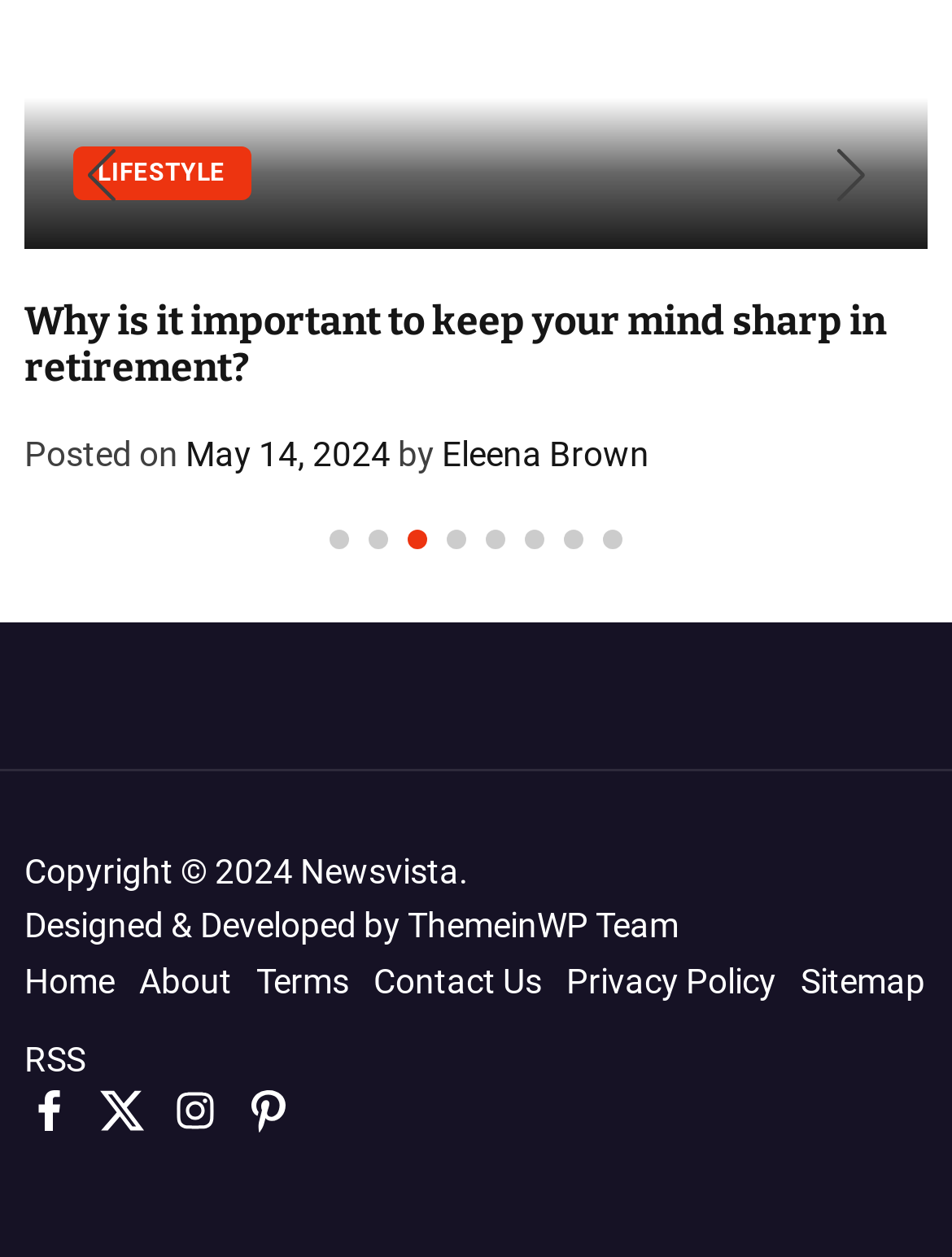Find the bounding box coordinates for the area that should be clicked to accomplish the instruction: "Click facebook".

[0.026, 0.865, 0.077, 0.904]